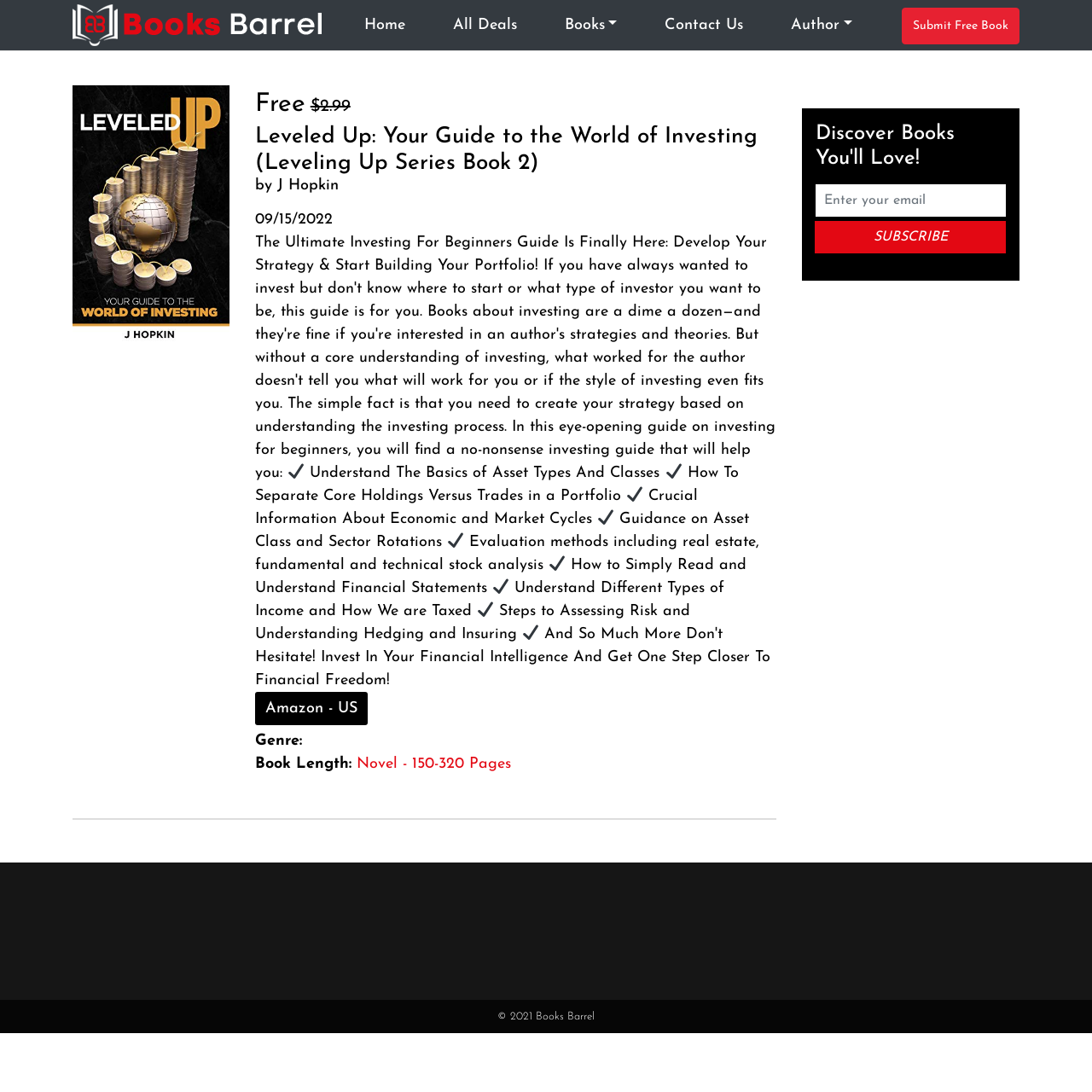Determine the bounding box coordinates of the clickable region to carry out the instruction: "Go to Home".

[0.321, 0.0, 0.383, 0.046]